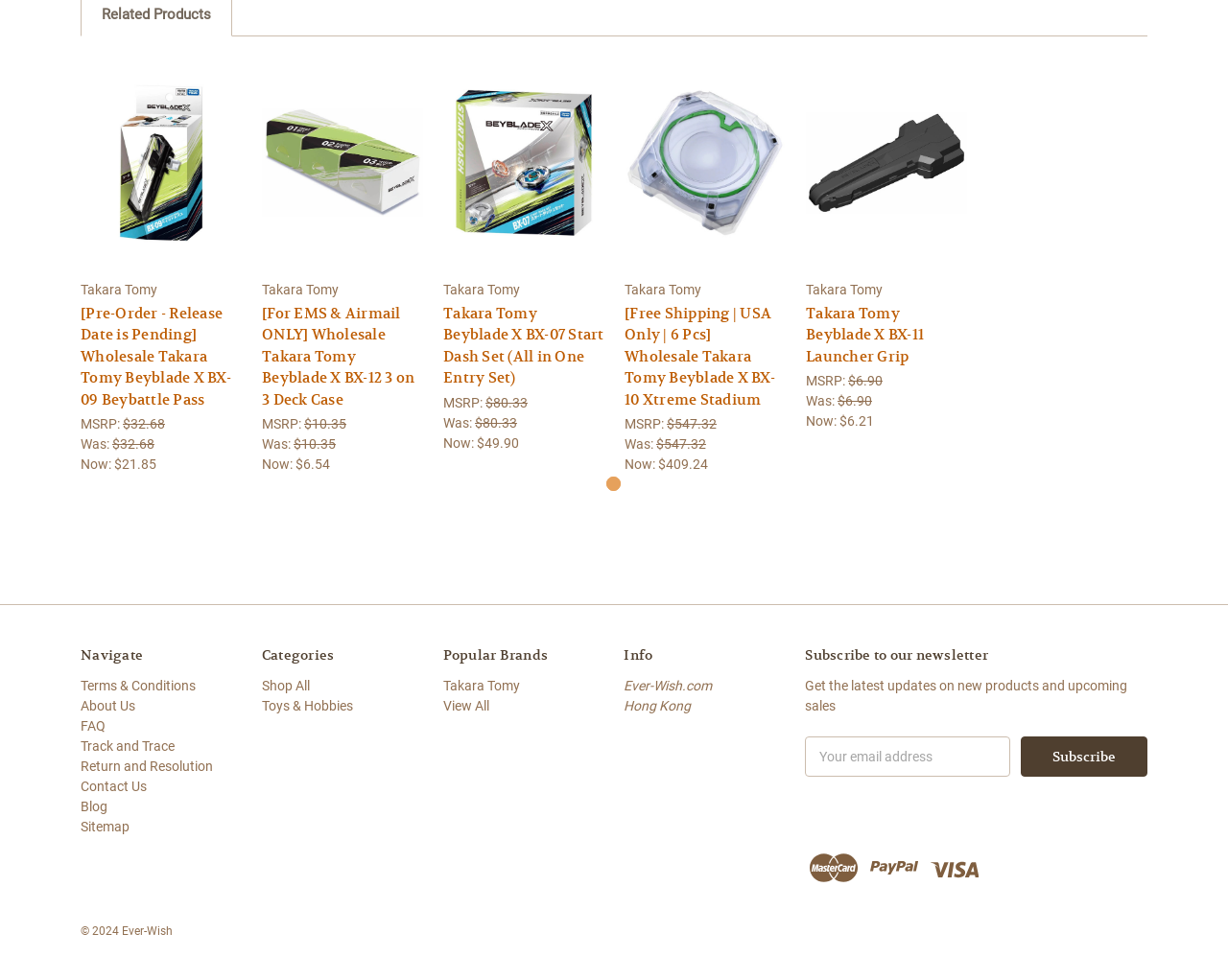Can you find the bounding box coordinates of the area I should click to execute the following instruction: "View details of Wholesale Takara Tomy Beyblade X BX-10 Xtreme Stadium"?

[0.509, 0.058, 0.64, 0.275]